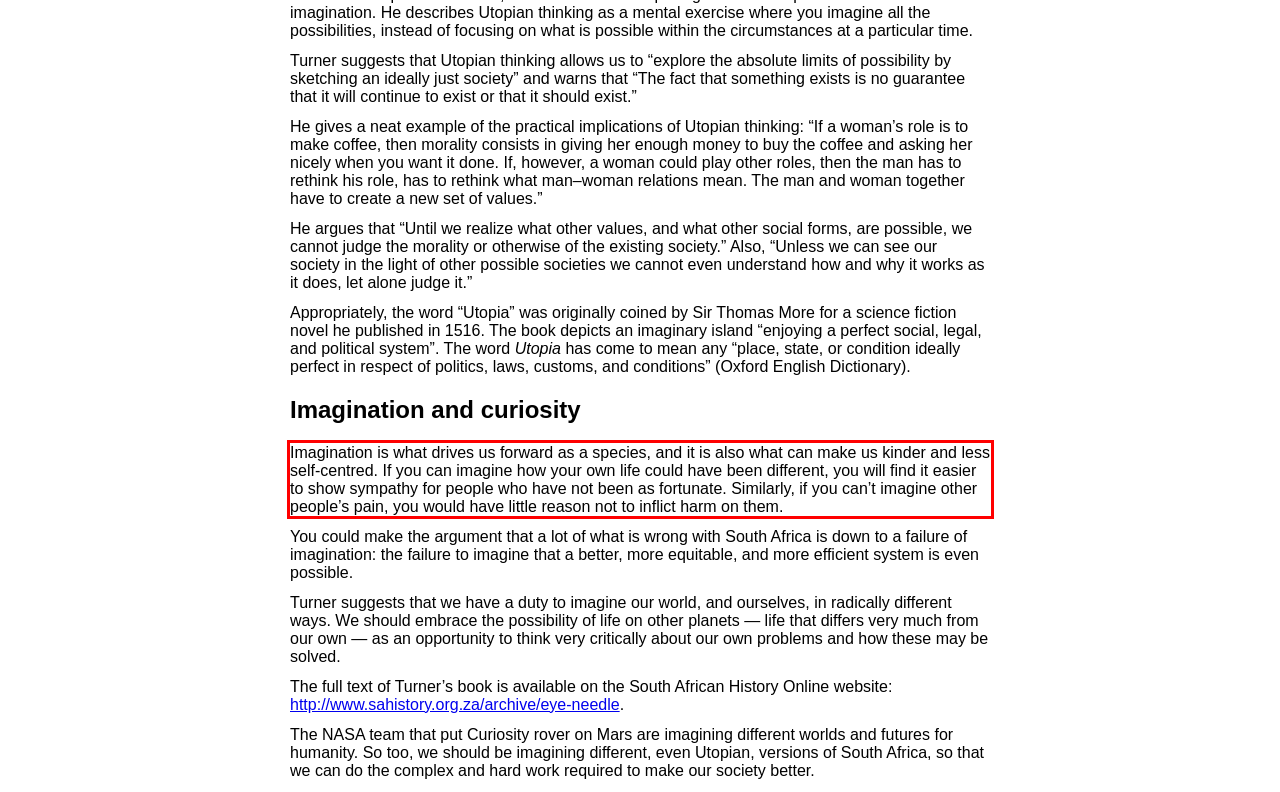Identify the red bounding box in the webpage screenshot and perform OCR to generate the text content enclosed.

Imagination is what drives us forward as a species, and it is also what can make us kinder and less self-centred. If you can imagine how your own life could have been different, you will find it easier to show sympathy for people who have not been as fortunate. Similarly, if you can’t imagine other people’s pain, you would have little reason not to inflict harm on them.